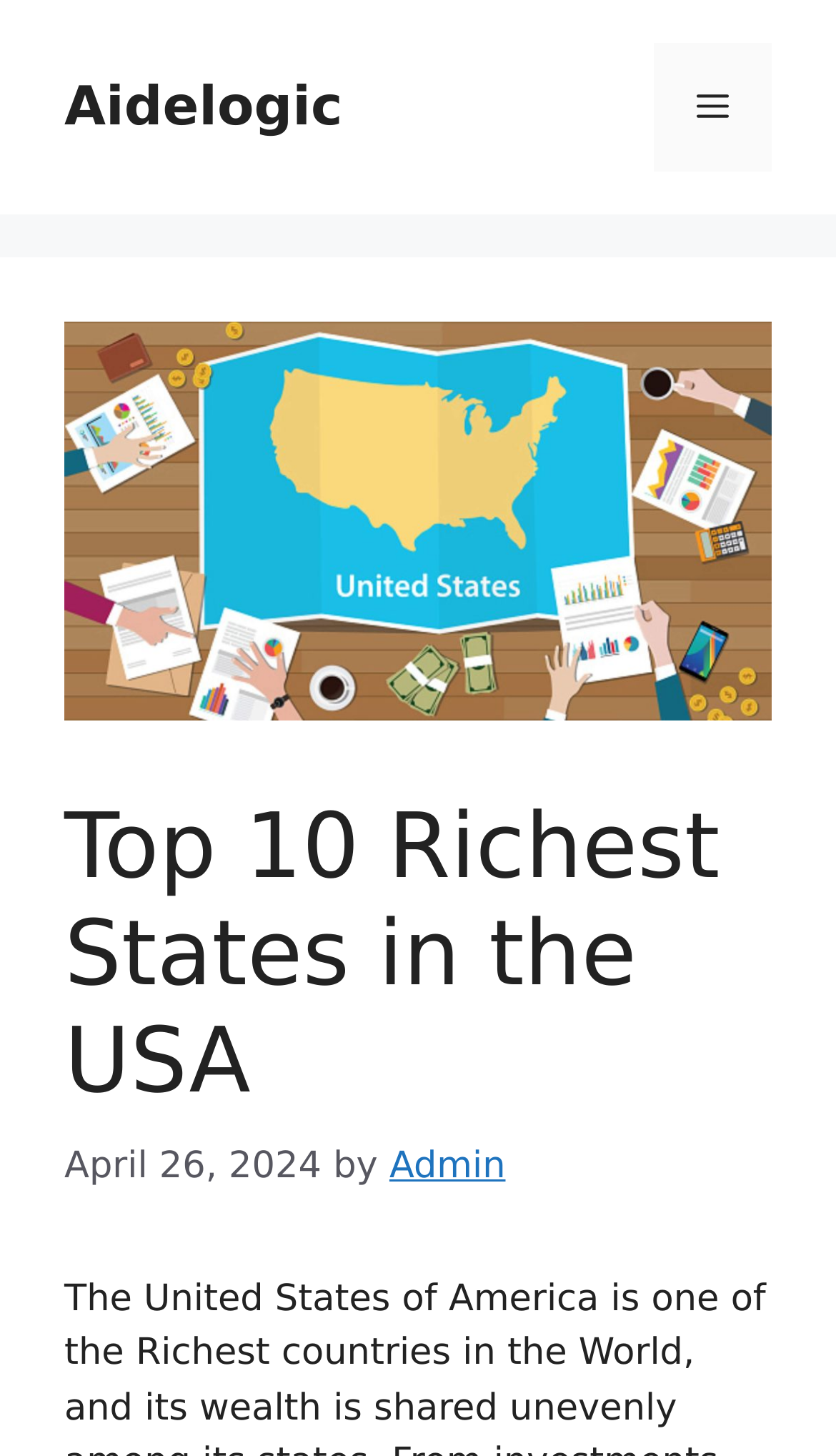What is the topic of the article?
Utilize the information in the image to give a detailed answer to the question.

I found the topic of the article by looking at the heading element, which contains the heading text 'Top 10 Richest States in the USA'.